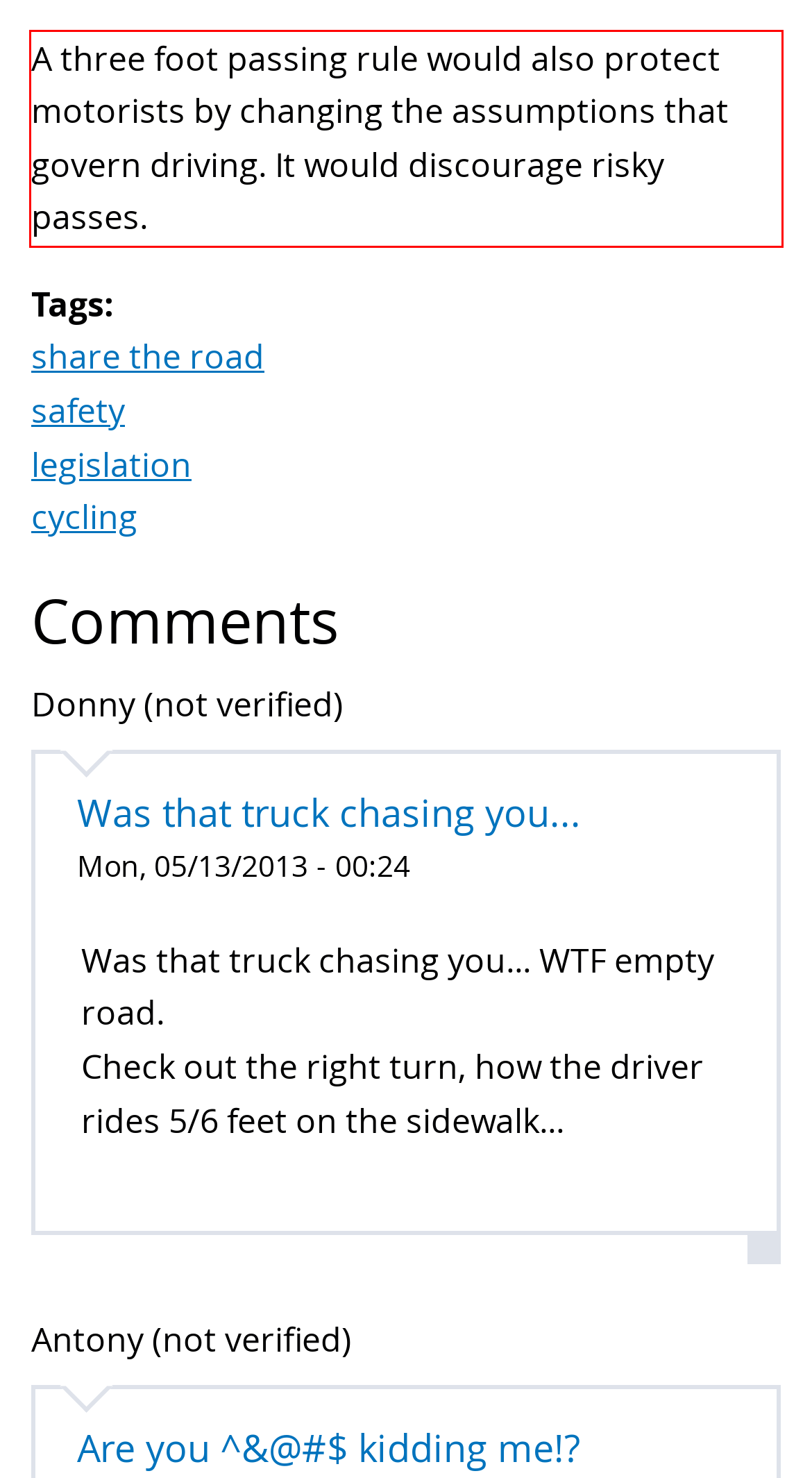Given a webpage screenshot, identify the text inside the red bounding box using OCR and extract it.

A three foot passing rule would also protect motorists by changing the assumptions that govern driving. It would discourage risky passes.